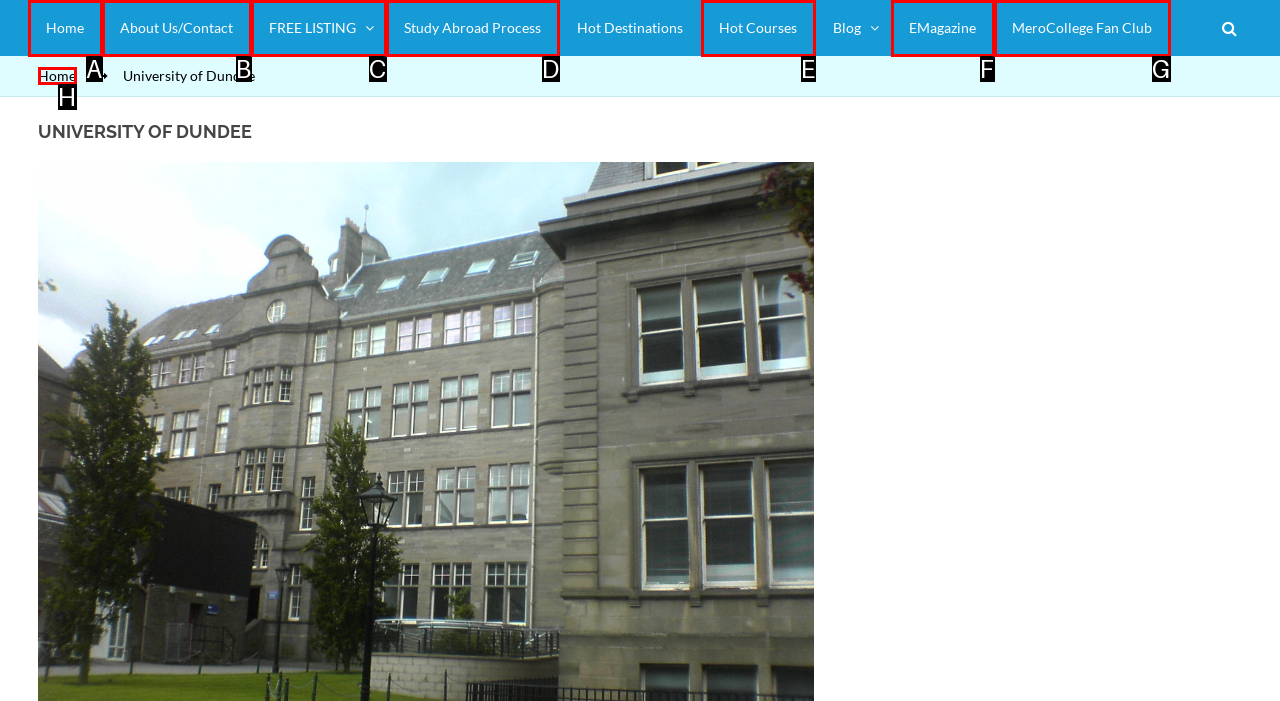Identify the HTML element that best fits the description: Home. Respond with the letter of the corresponding element.

A